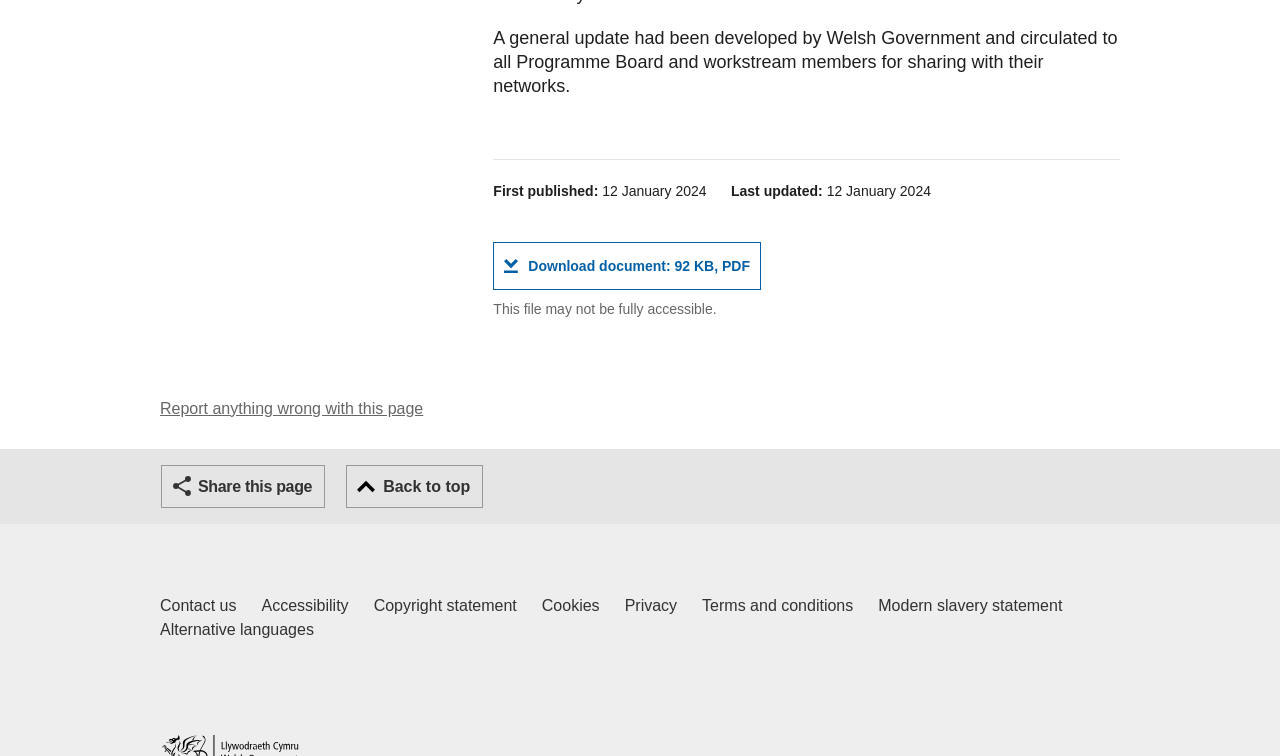Determine the bounding box coordinates in the format (top-left x, top-left y, bottom-right x, bottom-right y). Ensure all values are floating point numbers between 0 and 1. Identify the bounding box of the UI element described by: Accessibility

[0.204, 0.786, 0.272, 0.818]